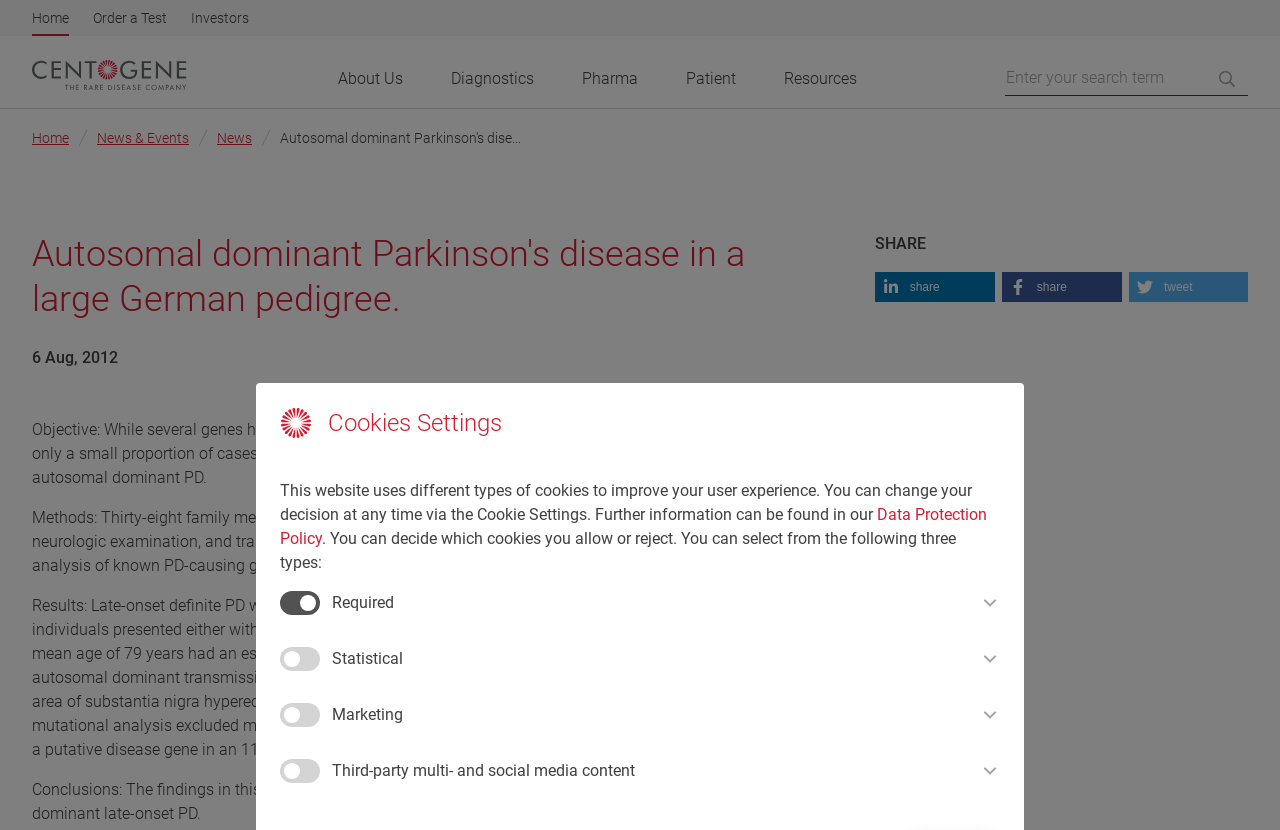How many family members underwent a detailed neurologic examination?
Answer the question using a single word or phrase, according to the image.

Thirty-eight